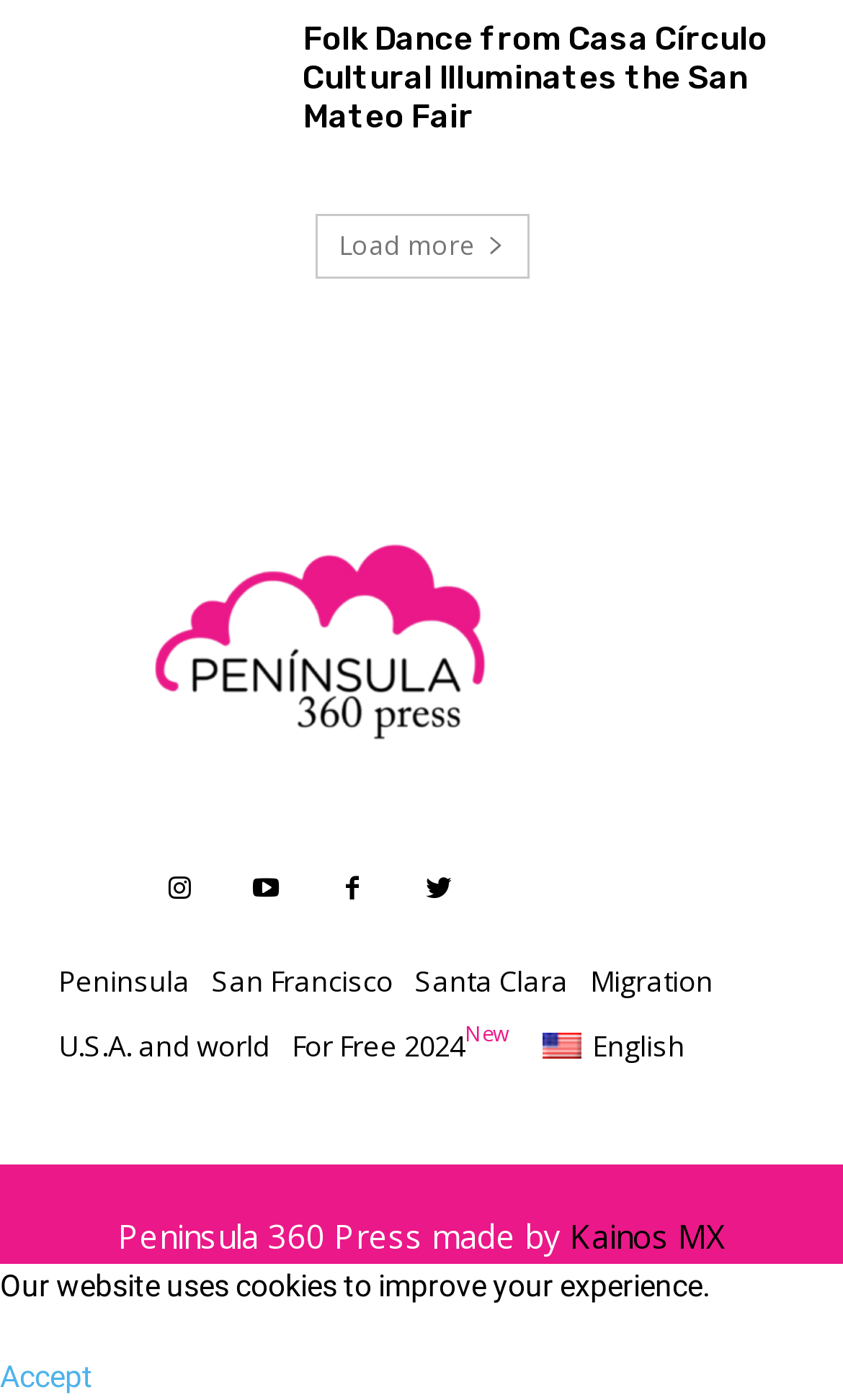Locate the bounding box of the UI element described in the following text: "Santa Clara".

[0.492, 0.677, 0.674, 0.723]